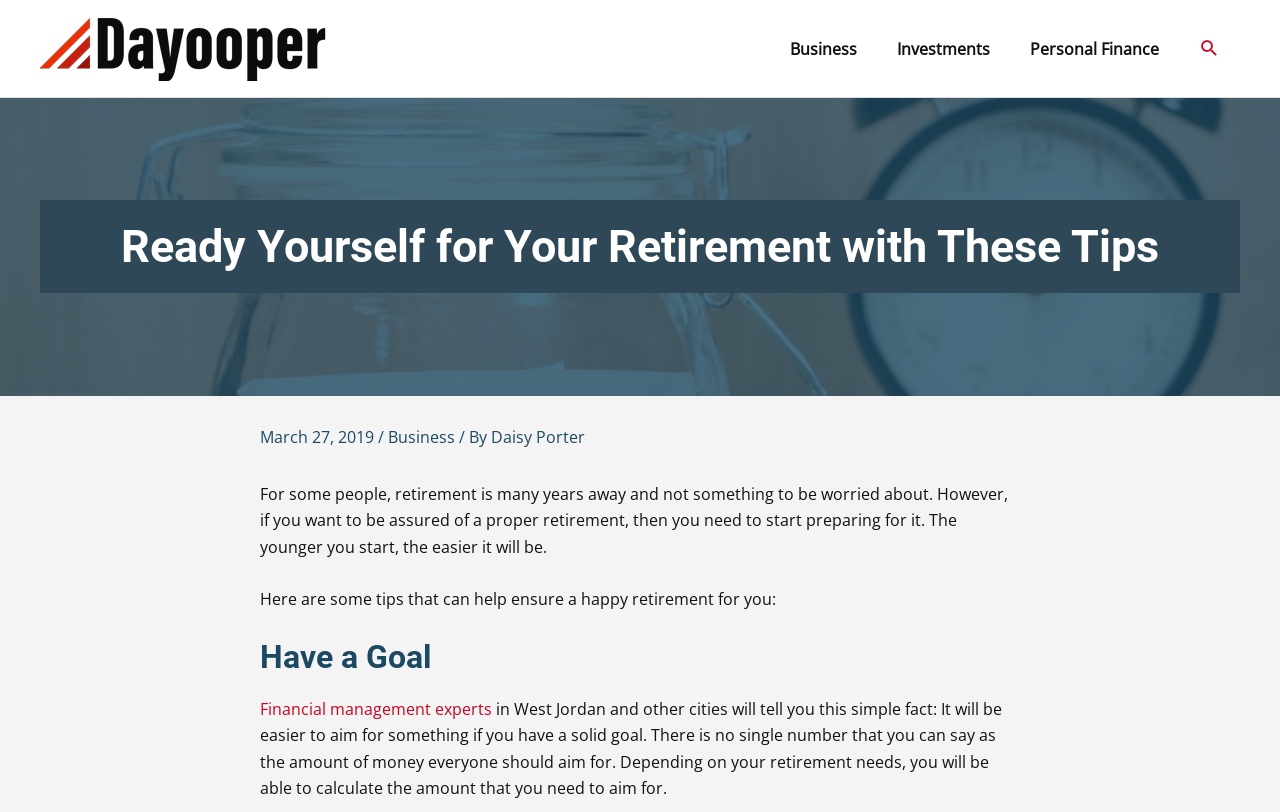Examine the screenshot and answer the question in as much detail as possible: What is the purpose of the article?

The purpose of the article is to provide tips and advice for ensuring a happy retirement, as evident from the content of the article, which discusses various aspects of retirement planning.